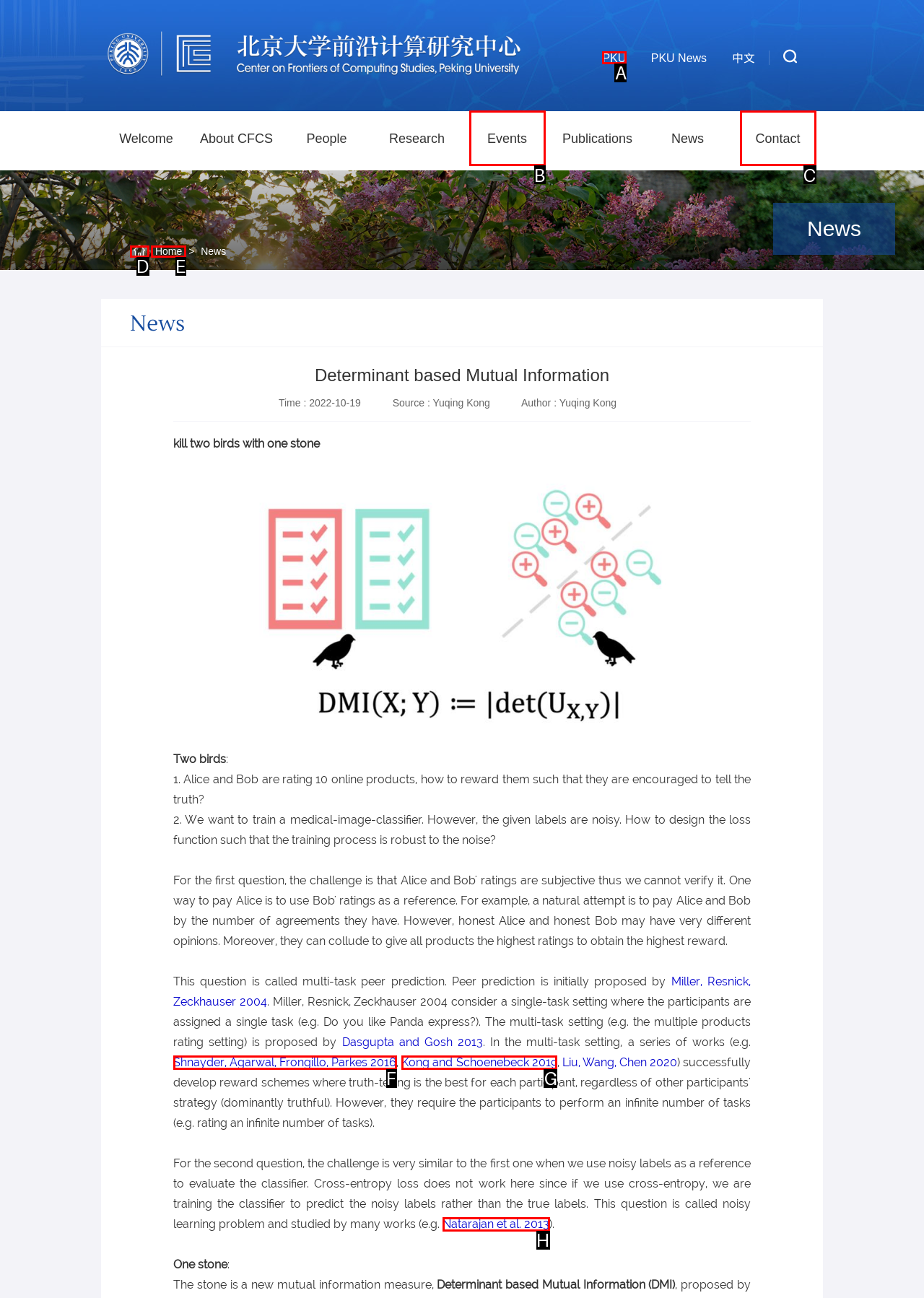Choose the UI element to click on to achieve this task: go to PKU. Reply with the letter representing the selected element.

A